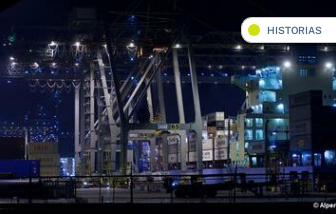What is the purpose of the machinery in the image? Look at the image and give a one-word or short phrase answer.

Cargo handling